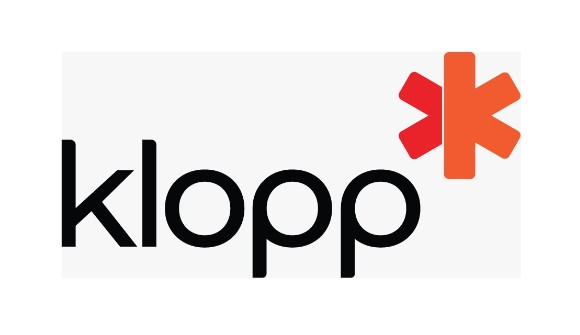What is the mission of Klopp?
Provide an in-depth and detailed answer to the question.

The caption states that Klopp seeks to provide tools, education, and resources to help individuals and families achieve better financial stability and freedom, which reflects its mission to enhance financial literacy and management among its users.